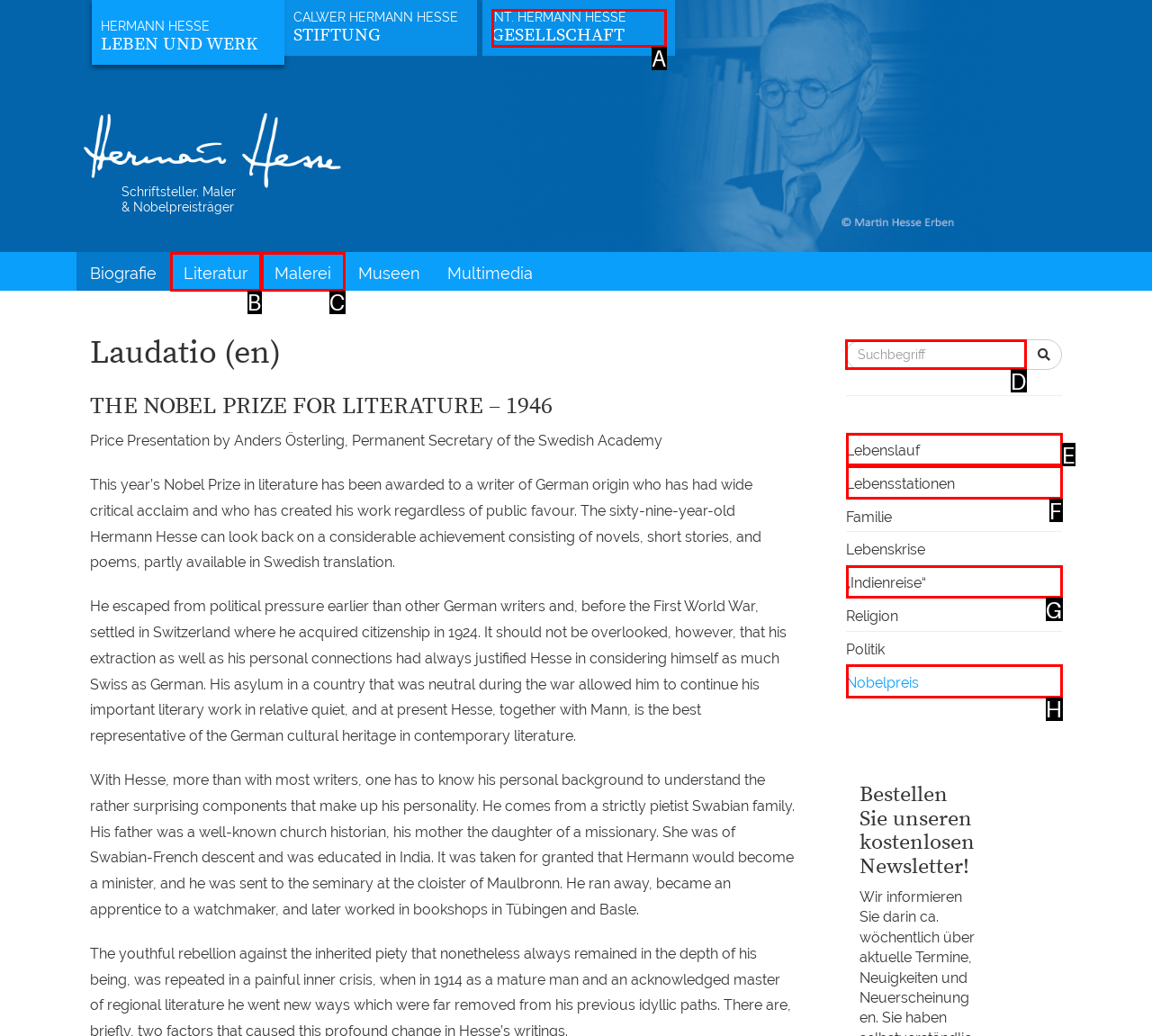Please identify the correct UI element to click for the task: Search for a term Respond with the letter of the appropriate option.

D